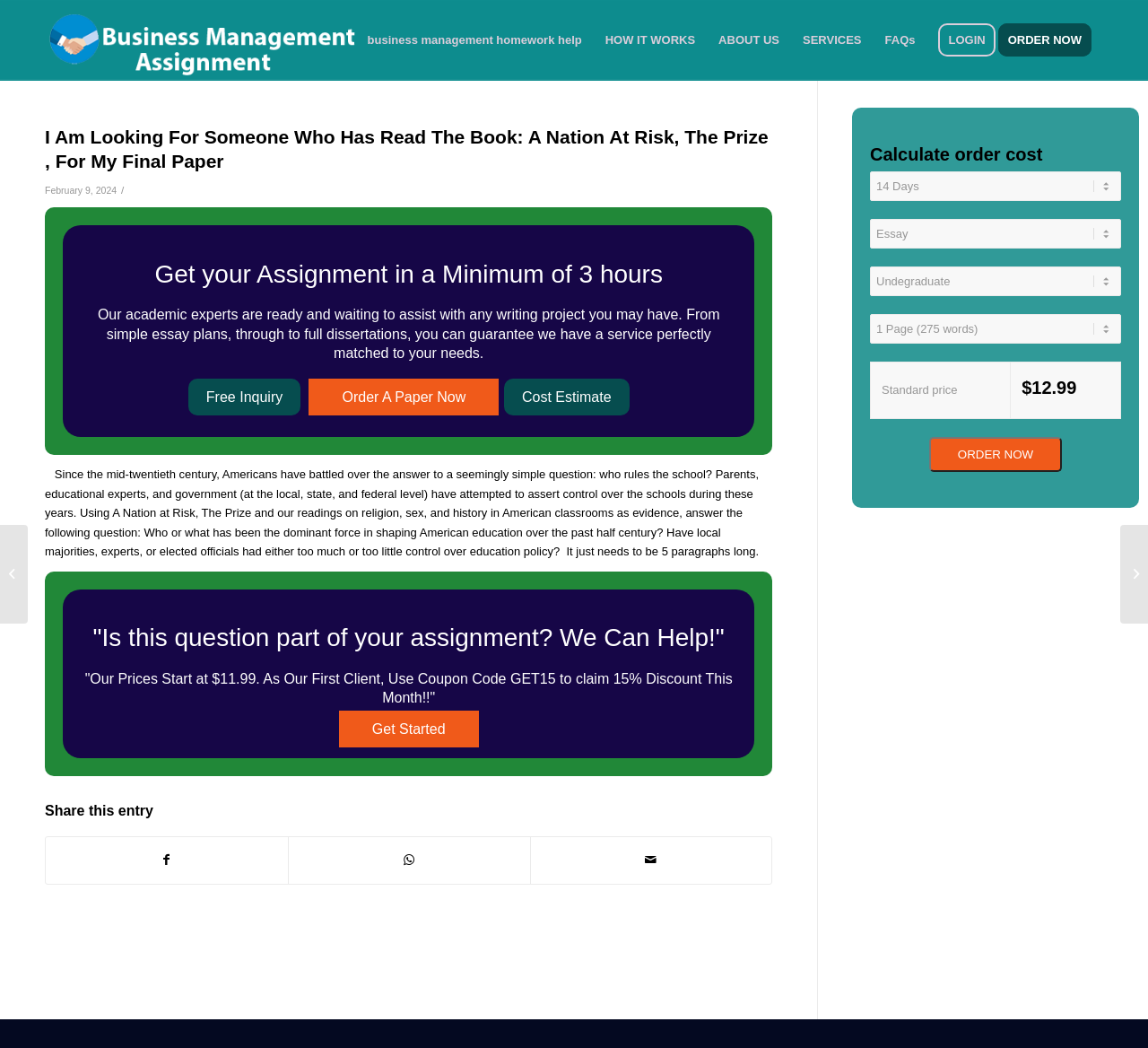What is the starting price of the service?
Please utilize the information in the image to give a detailed response to the question.

The webpage displays a promotional message stating 'Our Prices Start at $11.99. As Our First Client, Use Coupon Code GET15 to claim 15% Discount This Month!!' which indicates that the starting price of the service is $11.99.